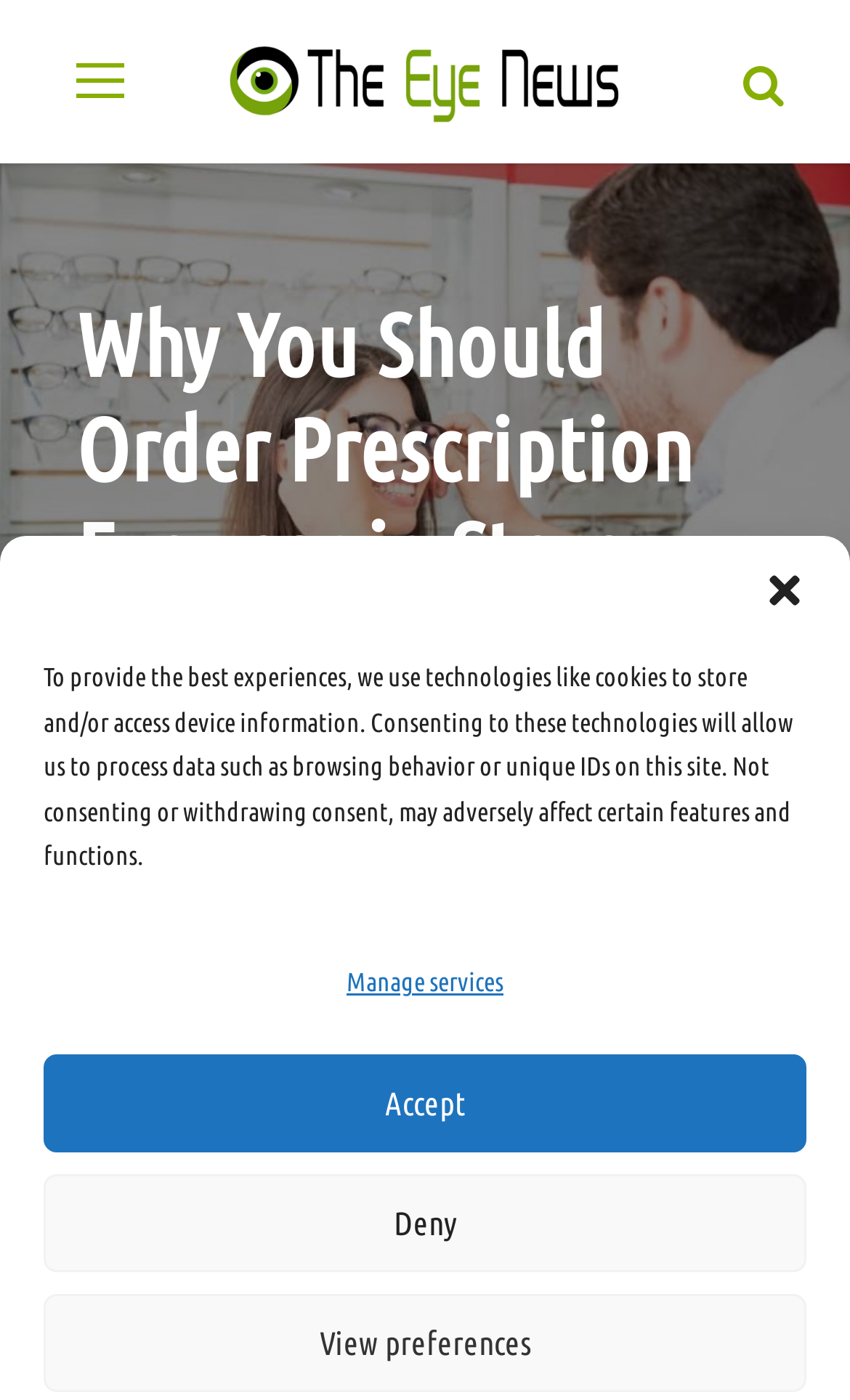What is the main topic of this webpage?
Examine the image and provide an in-depth answer to the question.

Based on the webpage content, the main topic is about prescription eyewear, as it discusses the convenience of online shopping for eyeglasses and the benefits of ordering them in-store.